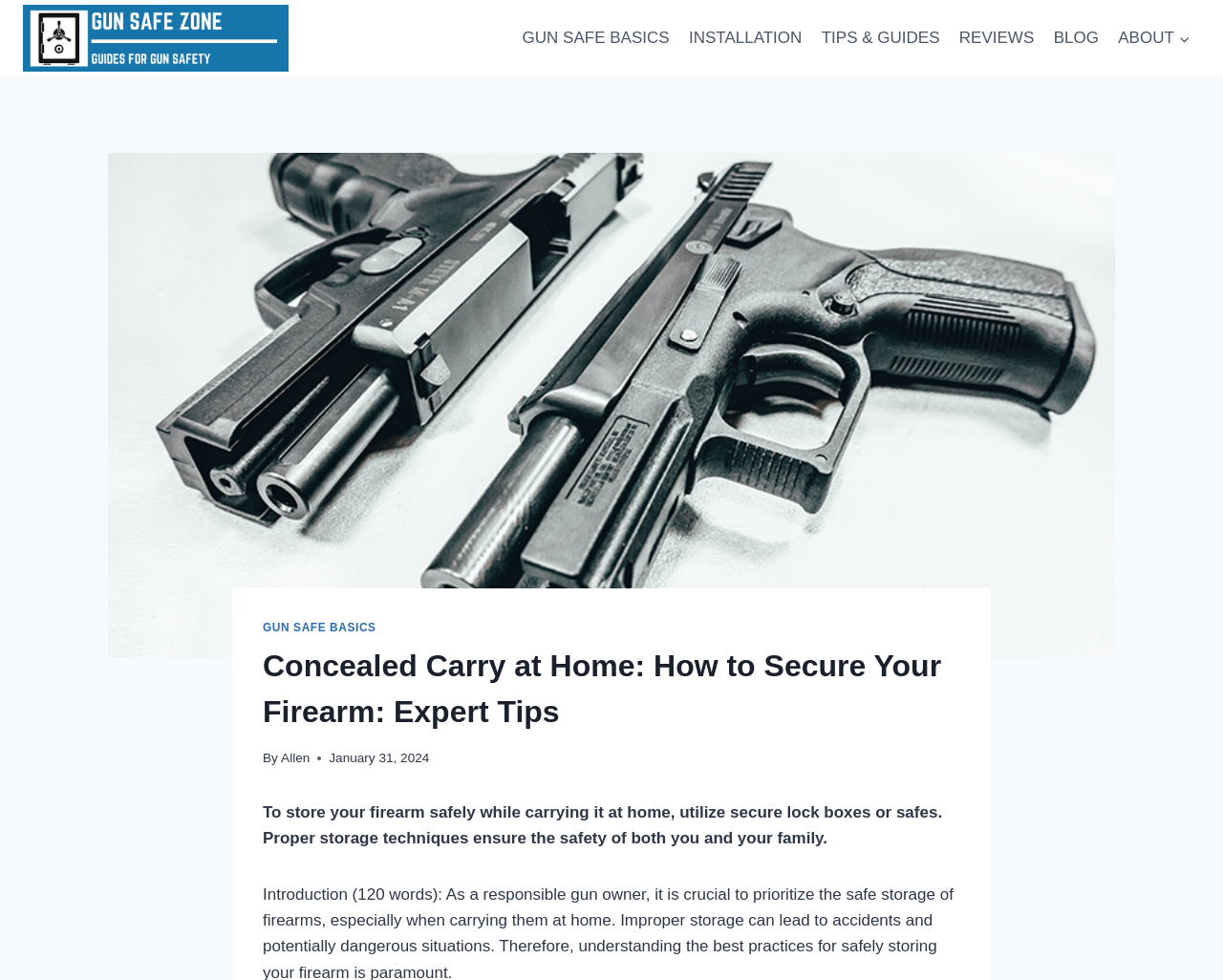Provide the bounding box for the UI element matching this description: "TIPS & GUIDES".

[0.664, 0.016, 0.776, 0.062]